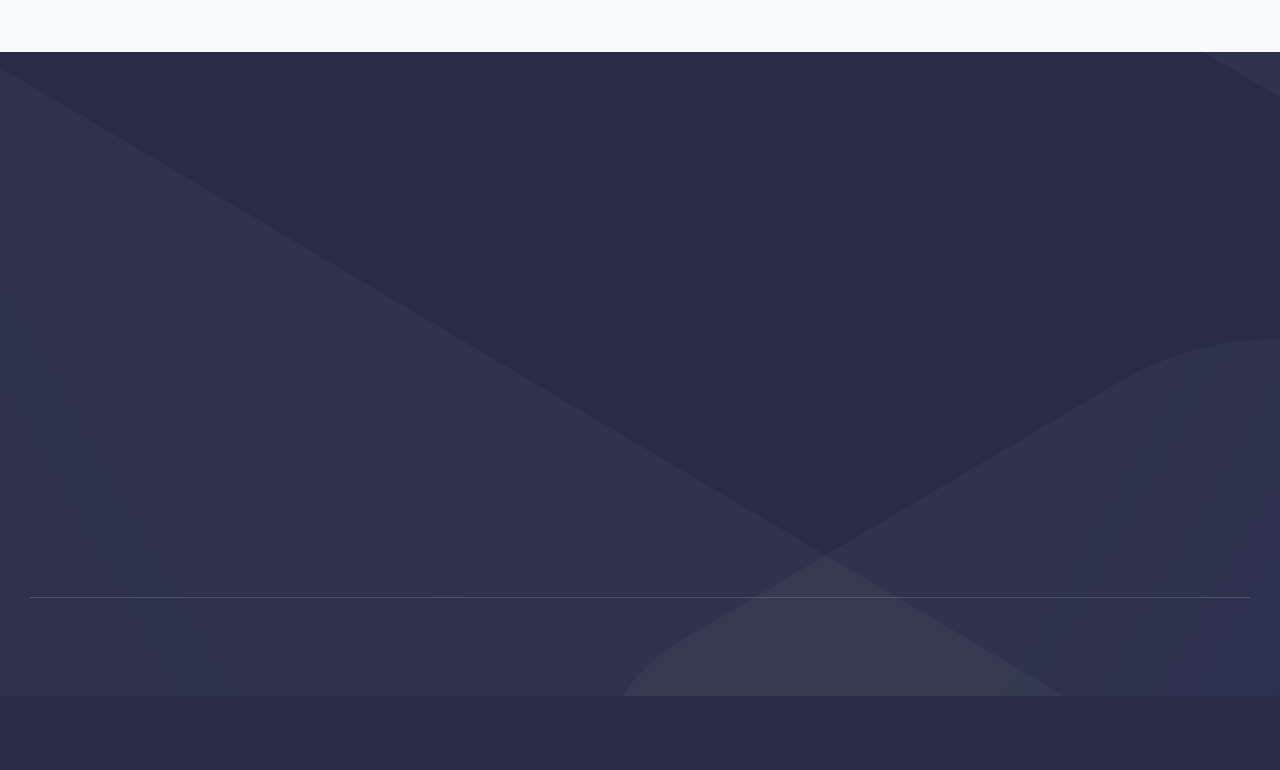Answer the question below in one word or phrase:
What social media platforms does the company have?

Facebook, Twitter, LinkedIn